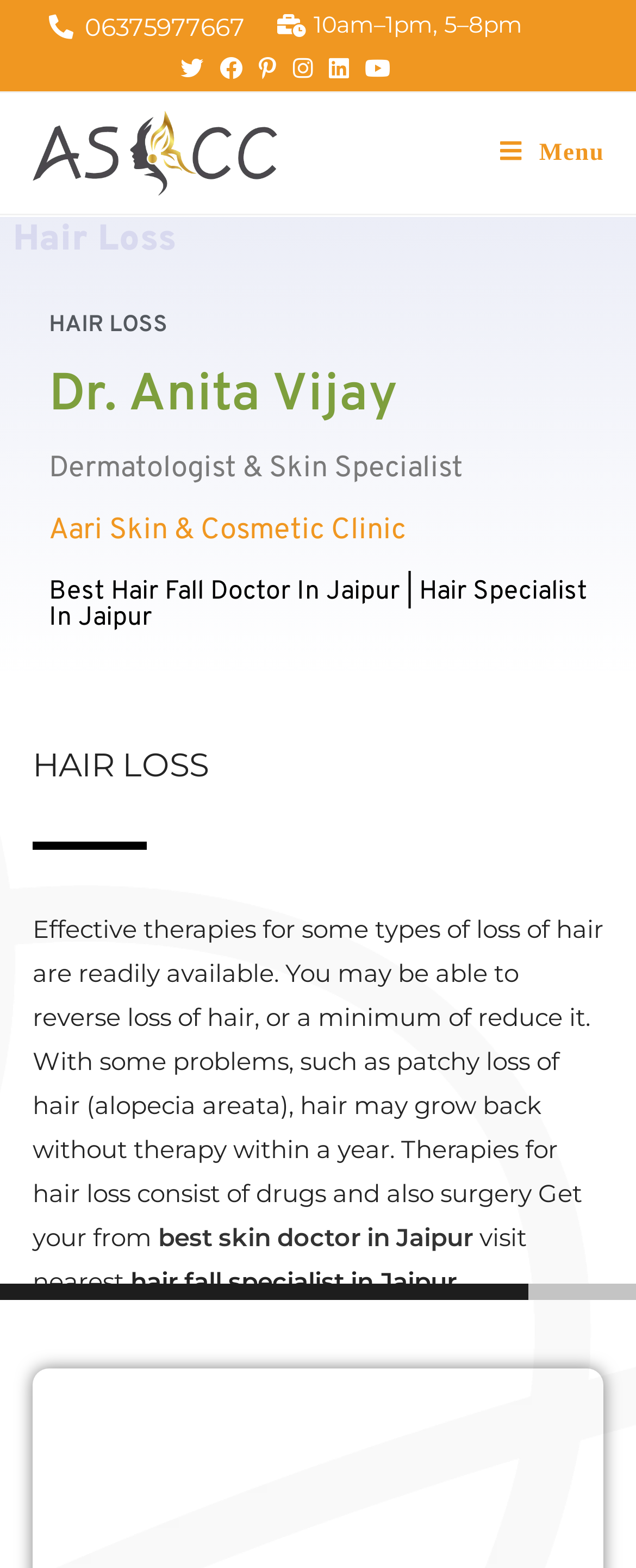Given the description: "alt="cropped-Aari-Skin-Jaipur"", determine the bounding box coordinates of the UI element. The coordinates should be formatted as four float numbers between 0 and 1, [left, top, right, bottom].

[0.05, 0.087, 0.435, 0.106]